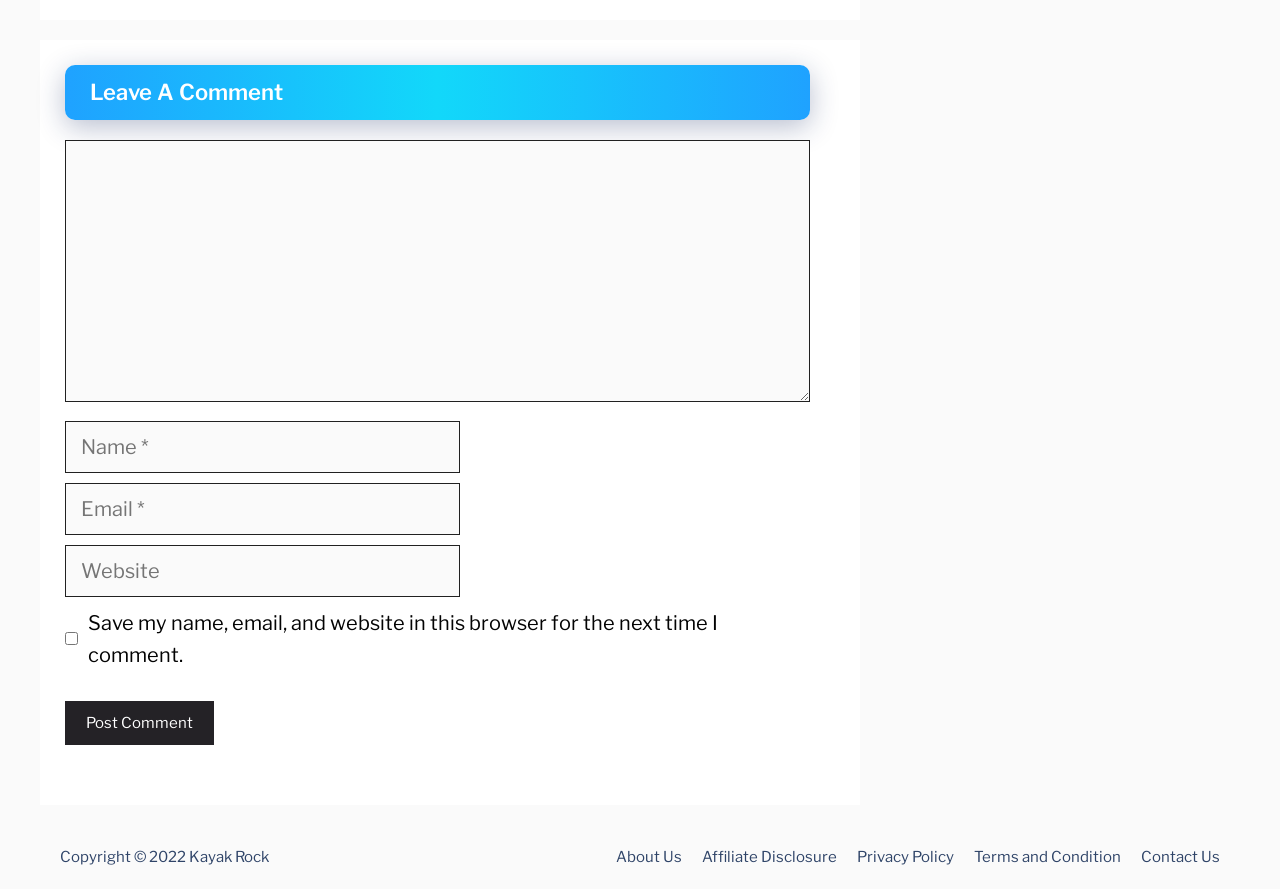Locate the bounding box of the UI element with the following description: "aria-label="thumbnail image"".

None